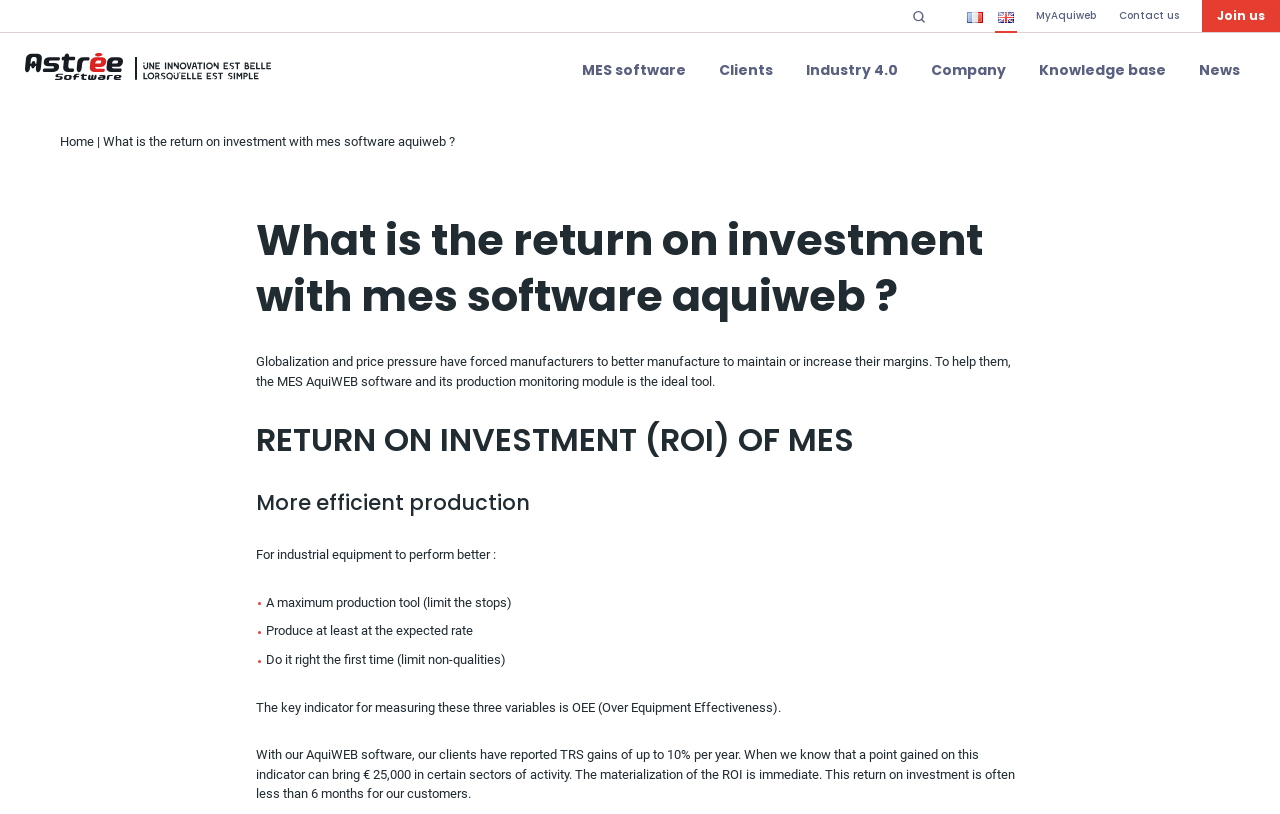Please predict the bounding box coordinates (top-left x, top-left y, bottom-right x, bottom-right y) for the UI element in the screenshot that fits the description: Industry 4.0

[0.618, 0.041, 0.713, 0.131]